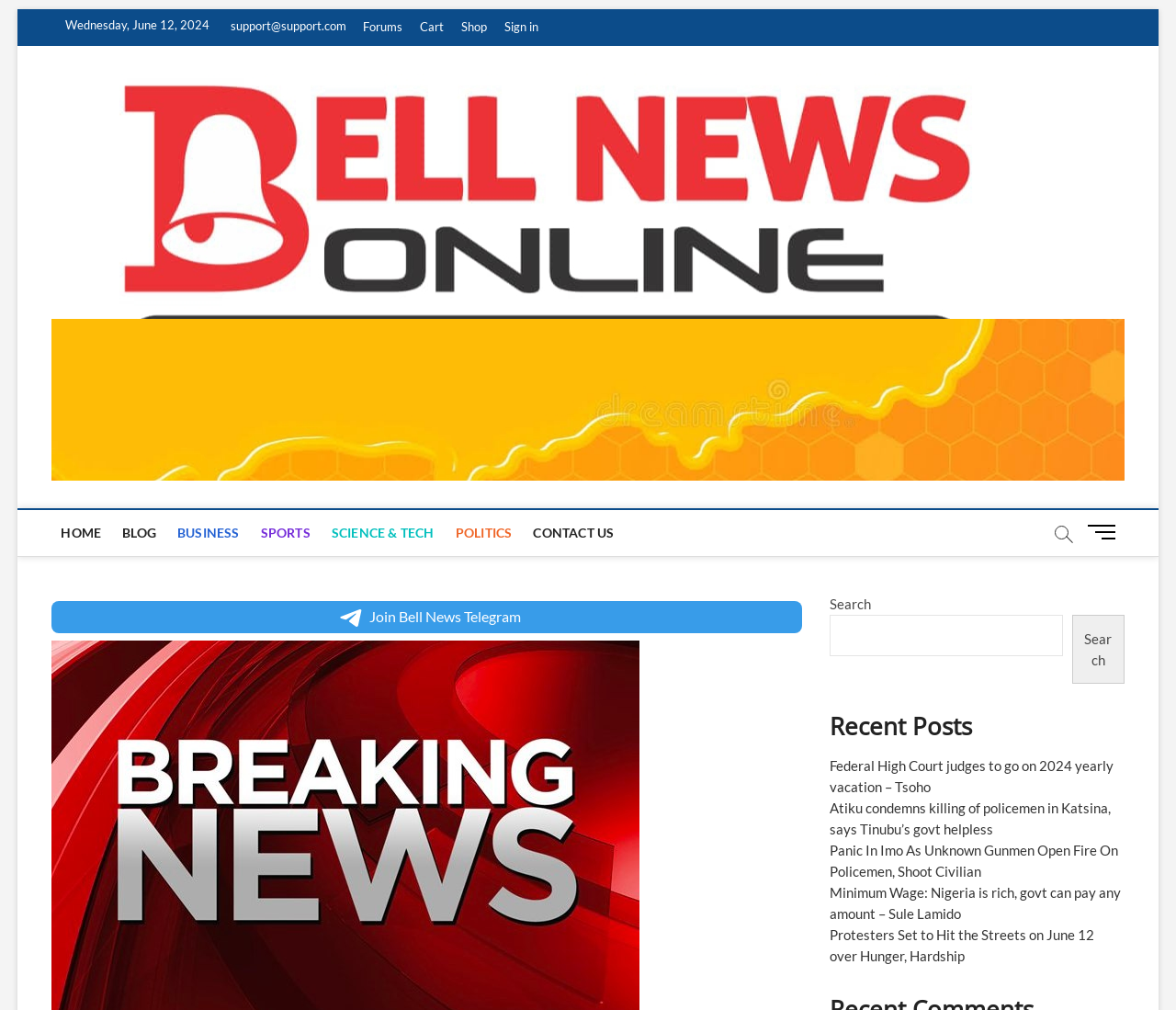Reply to the question with a single word or phrase:
What is the function of the search box?

To search the website